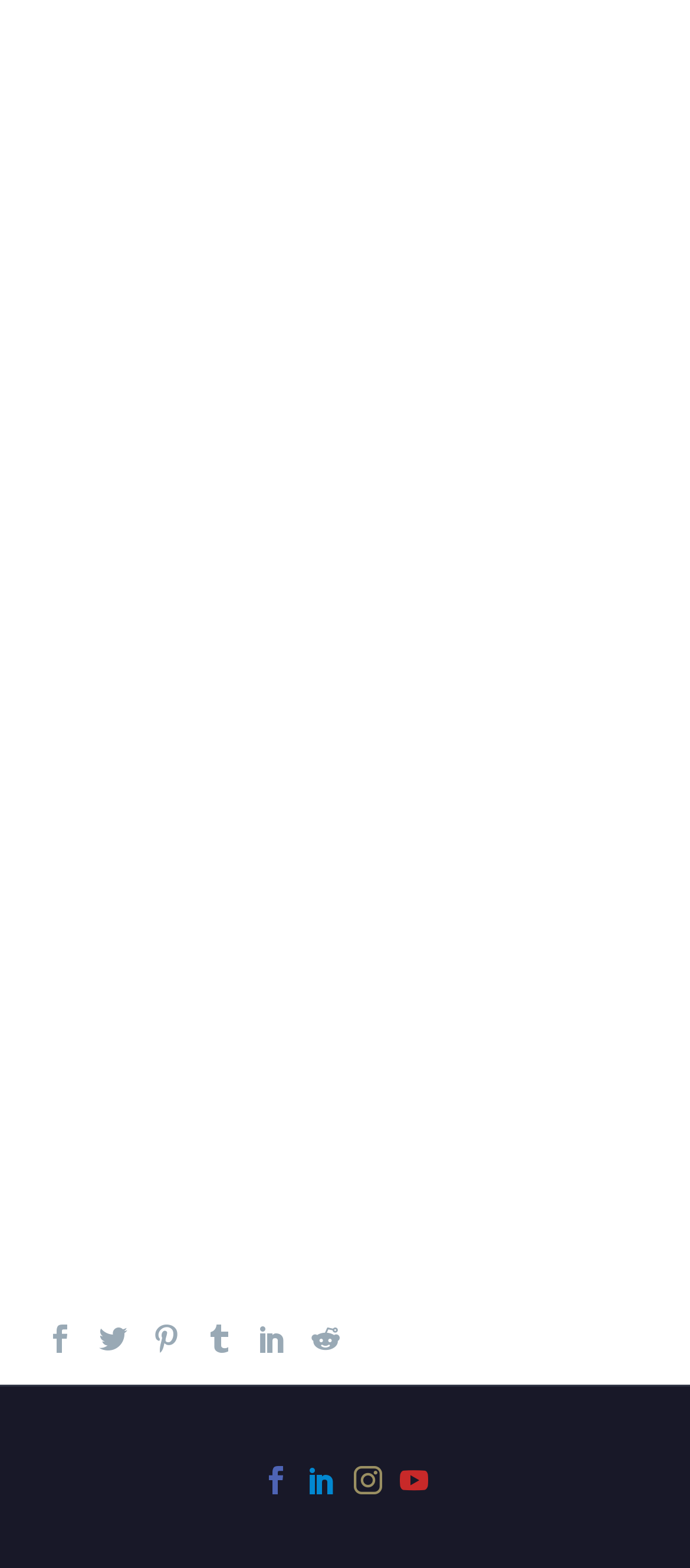Can you provide the bounding box coordinates for the element that should be clicked to implement the instruction: "click the fourth icon"?

[0.297, 0.844, 0.338, 0.862]